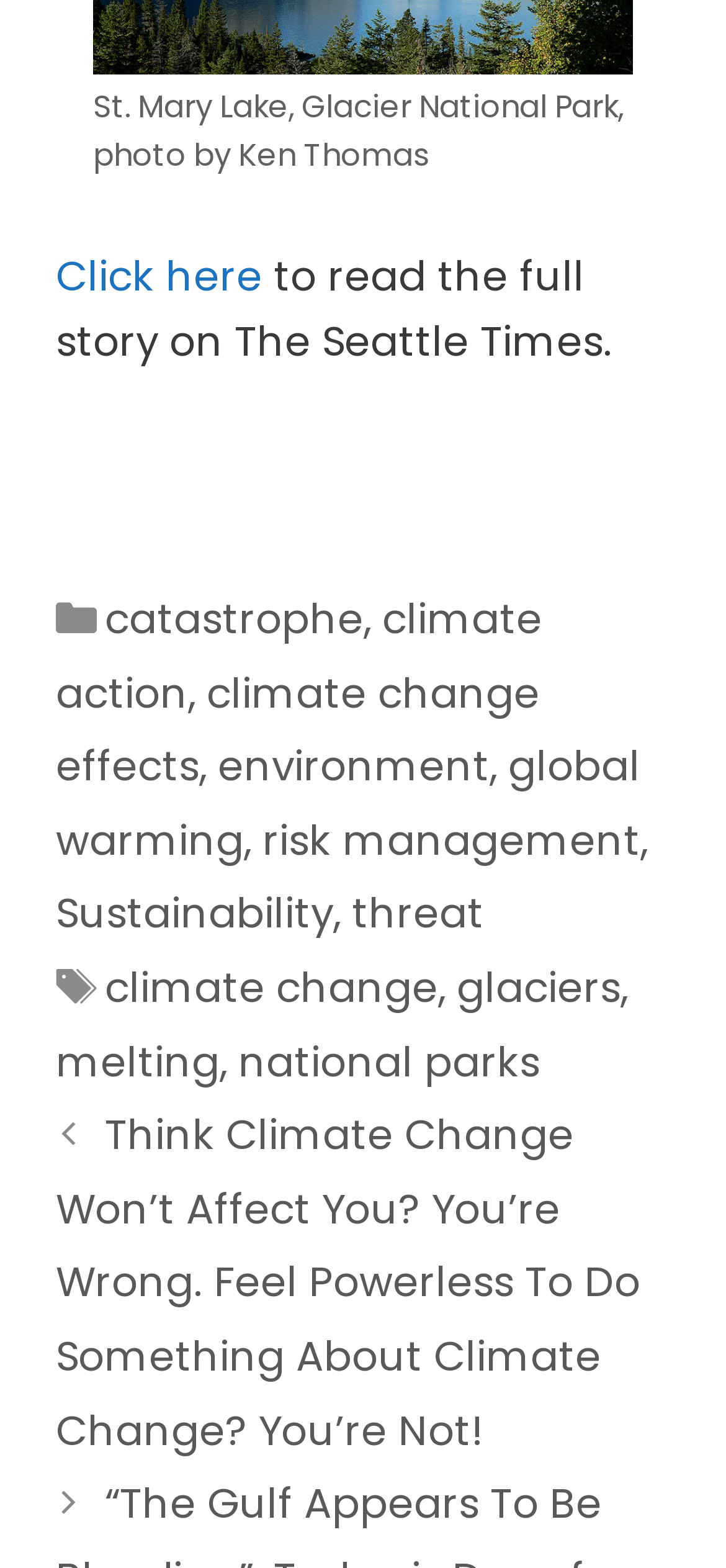Provide a thorough and detailed response to the question by examining the image: 
How many categories are listed on the webpage?

The webpage lists one category, which is 'Categories', and it includes several sub-categories such as 'catastrophe', 'climate action', and 'environment'.